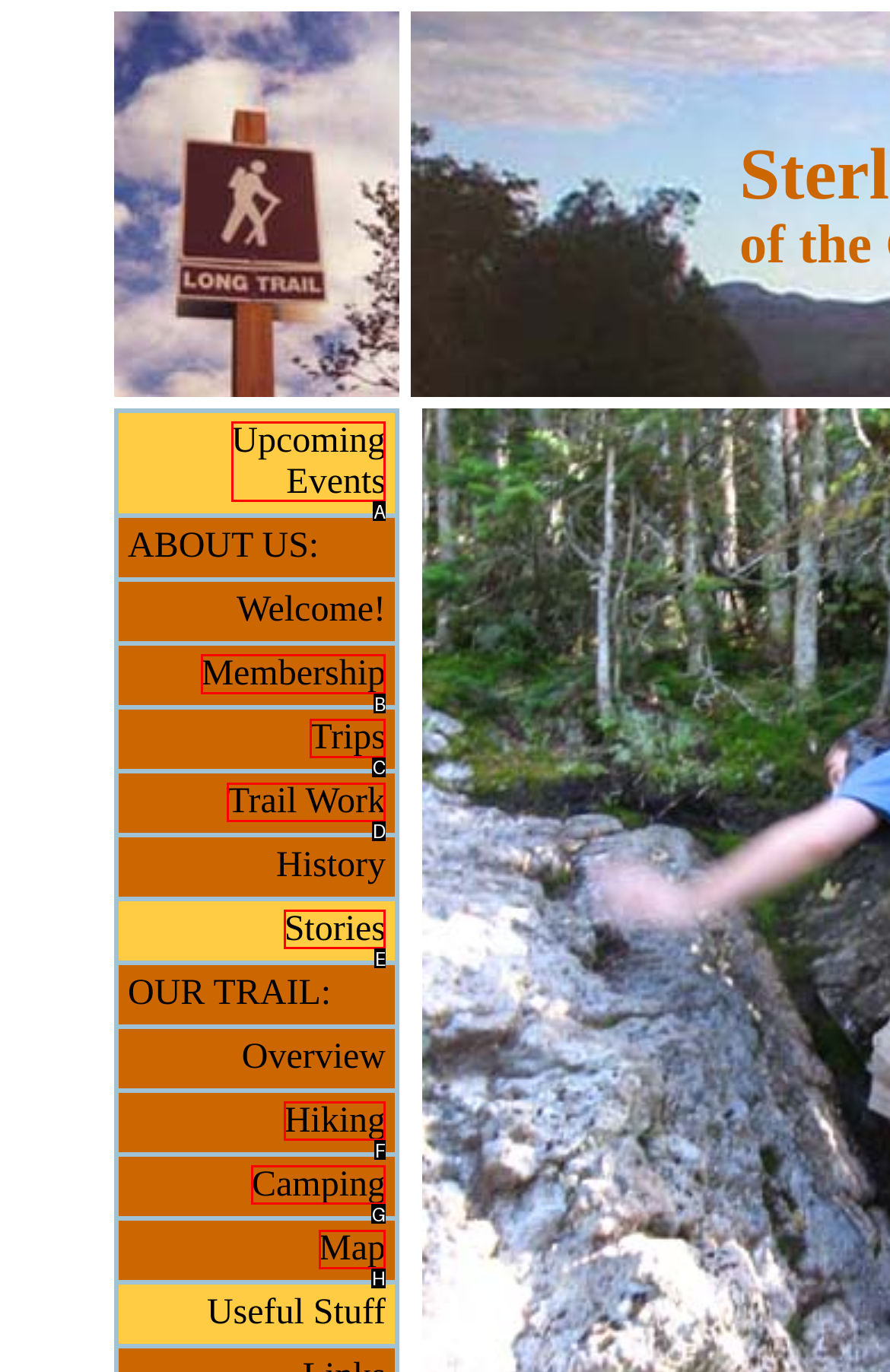Point out which UI element to click to complete this task: Learn about membership
Answer with the letter corresponding to the right option from the available choices.

B